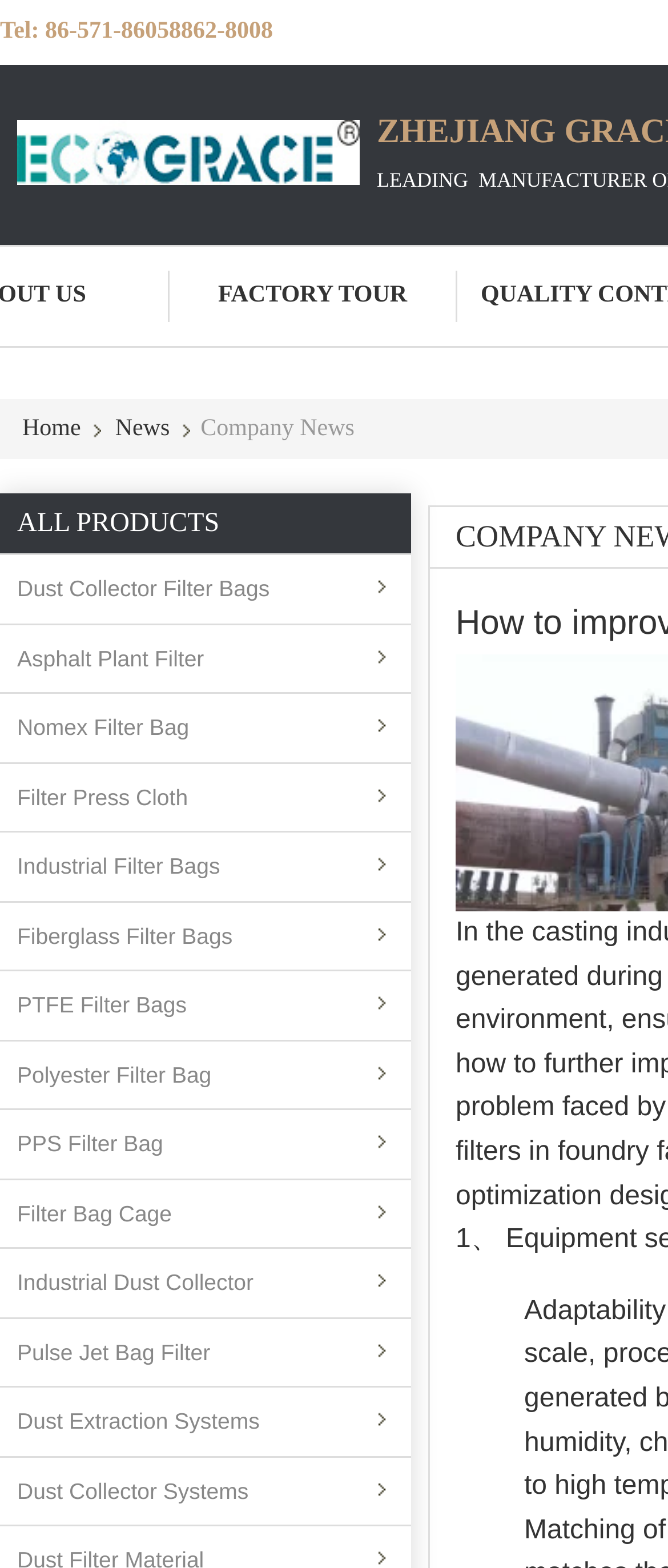Determine the bounding box coordinates for the area that should be clicked to carry out the following instruction: "Learn about dust collector filter bags".

[0.0, 0.354, 0.615, 0.397]